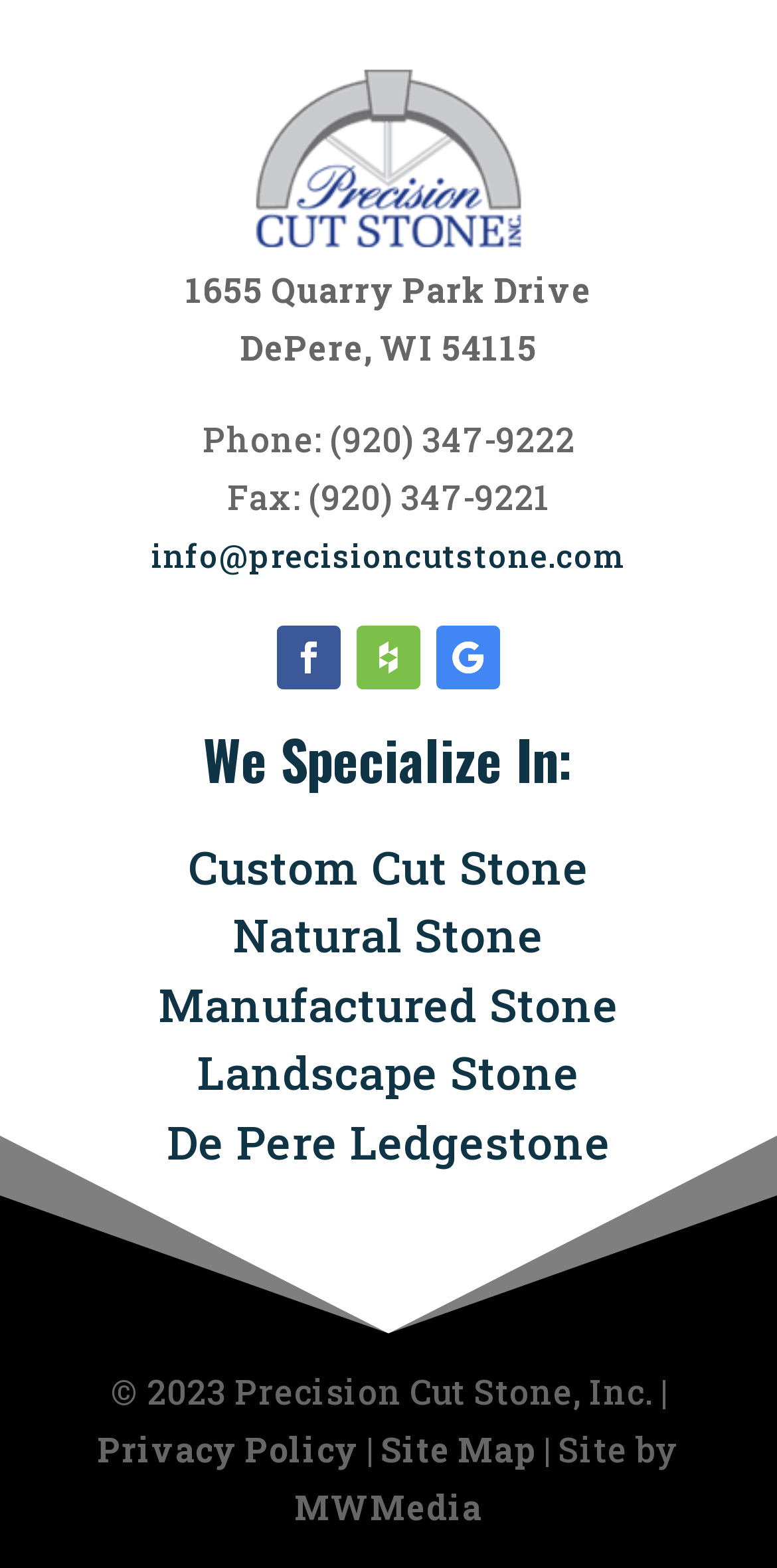What is the fax number of Precision Cut Stone?
Utilize the information in the image to give a detailed answer to the question.

The fax number can be found at the top of the webpage, where it is written as 'Fax: (920) 347-9221'.